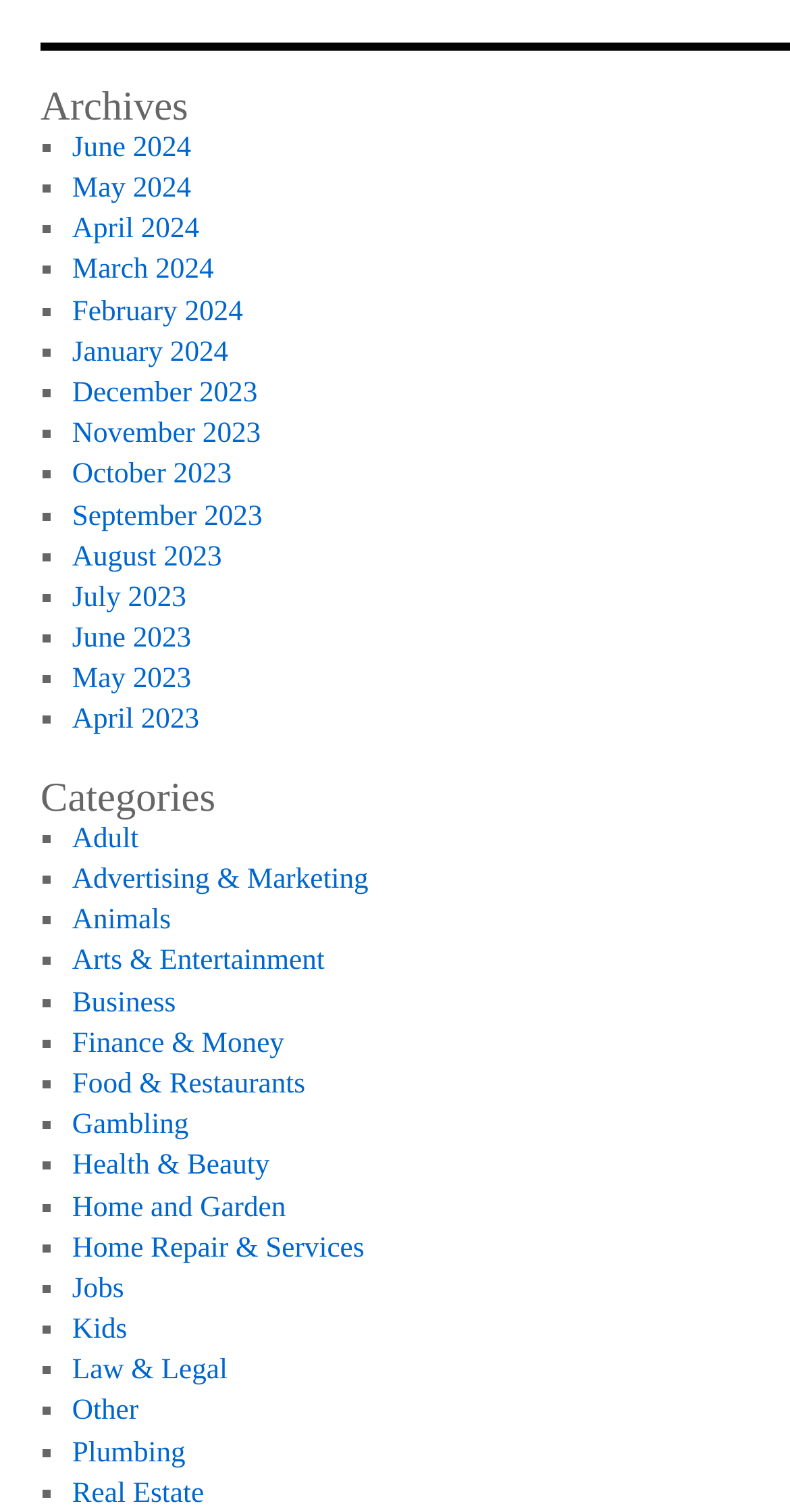Please find the bounding box coordinates of the element that must be clicked to perform the given instruction: "Browse categories under Adult". The coordinates should be four float numbers from 0 to 1, i.e., [left, top, right, bottom].

[0.091, 0.544, 0.175, 0.565]